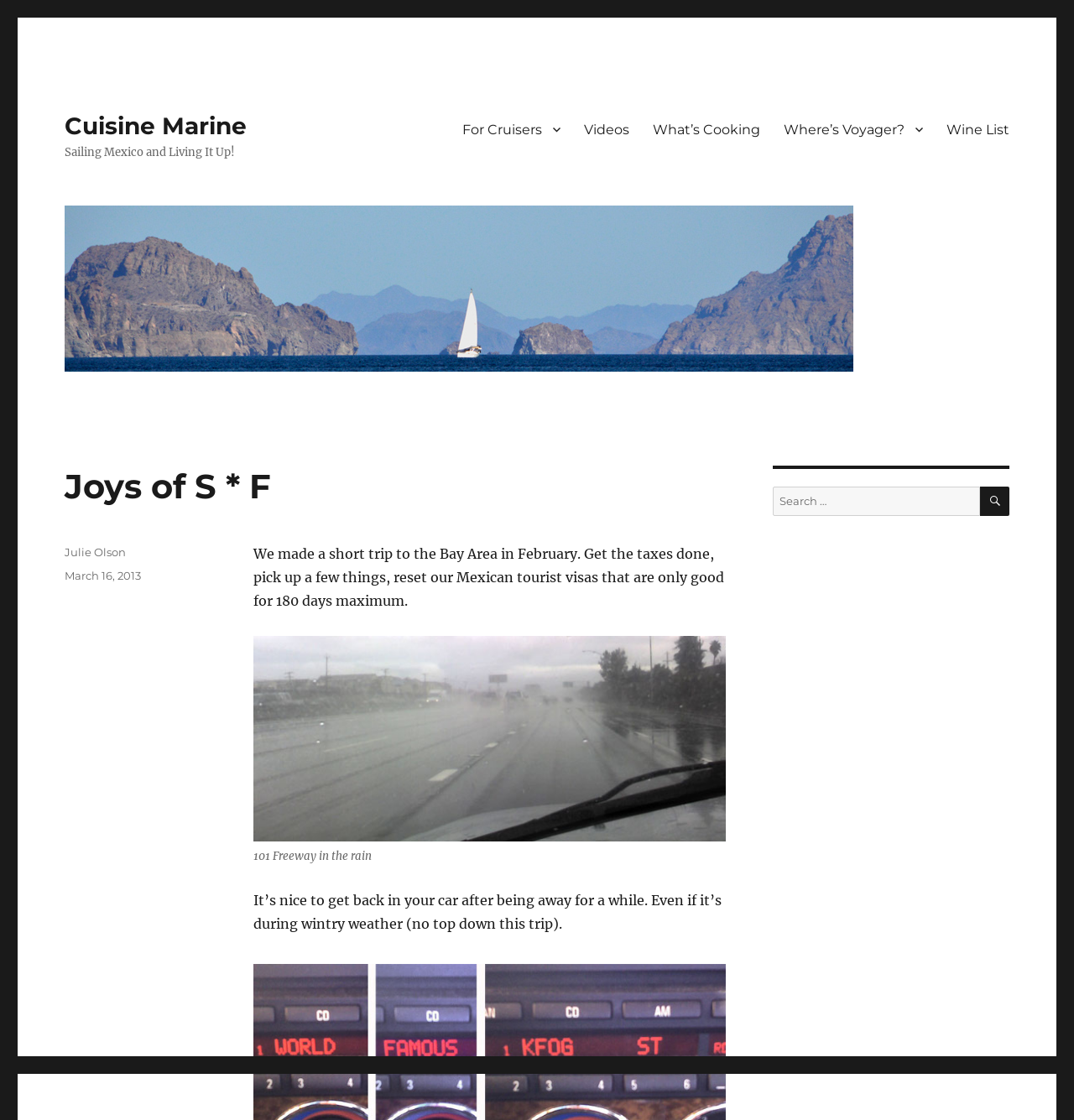Please determine the heading text of this webpage.

Joys of S * F